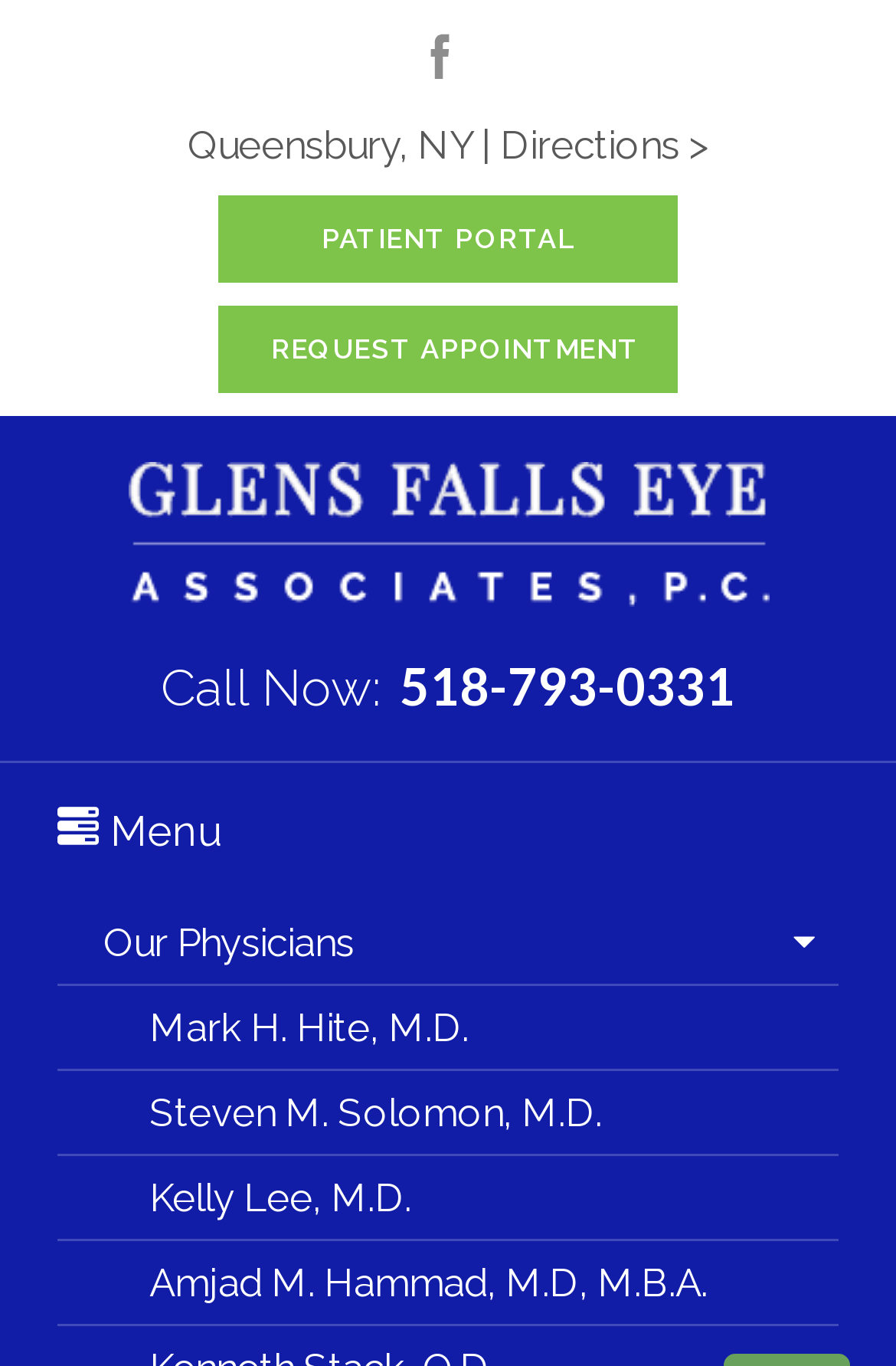What is the direction link for?
Look at the screenshot and provide an in-depth answer.

I found the direction link with the text 'Queensbury, NY | Directions >' and inferred that it provides directions to the Queensbury, NY location.